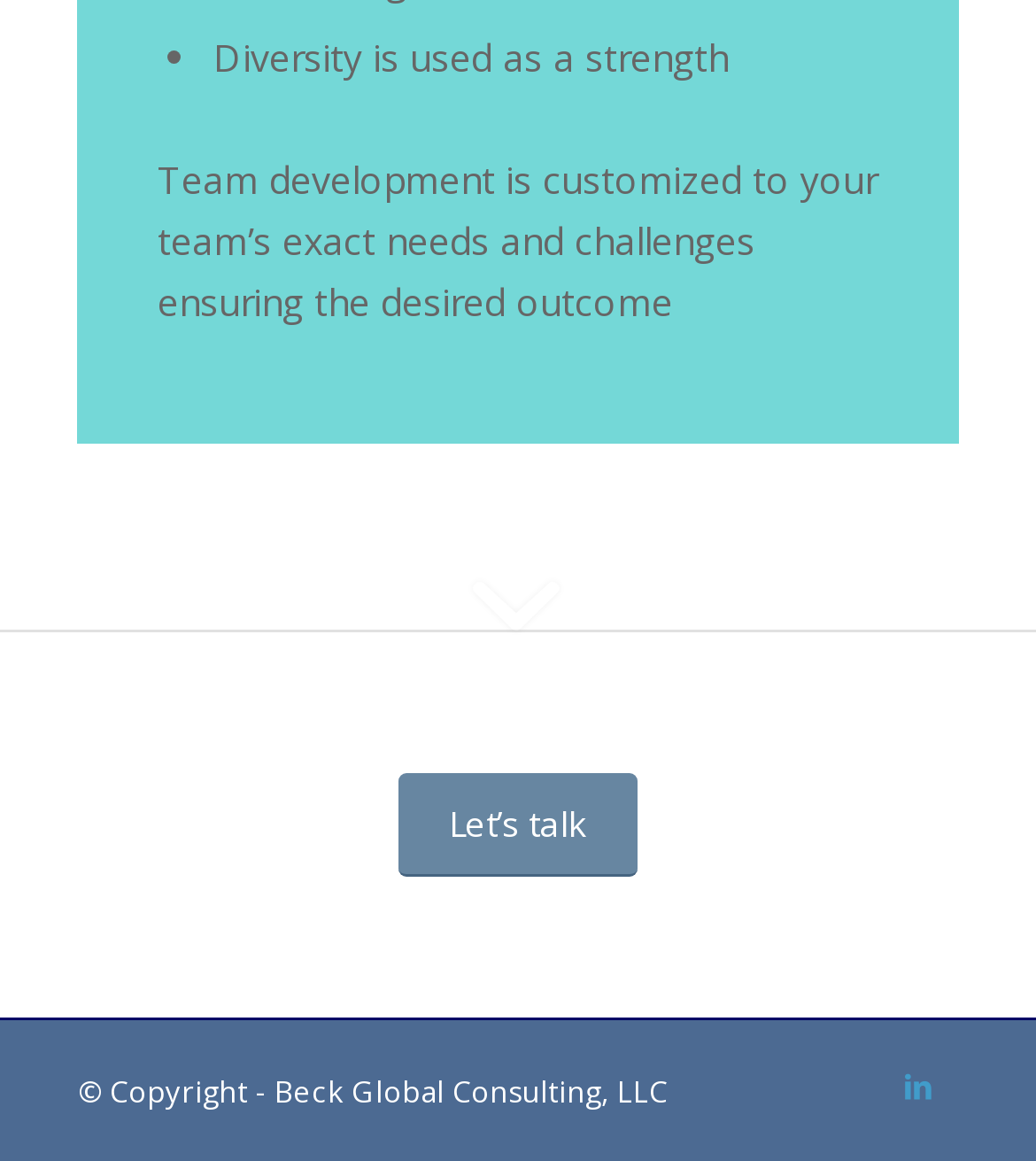Provide the bounding box coordinates of the UI element that matches the description: "LinkedIn".

[0.848, 0.9, 0.925, 0.969]